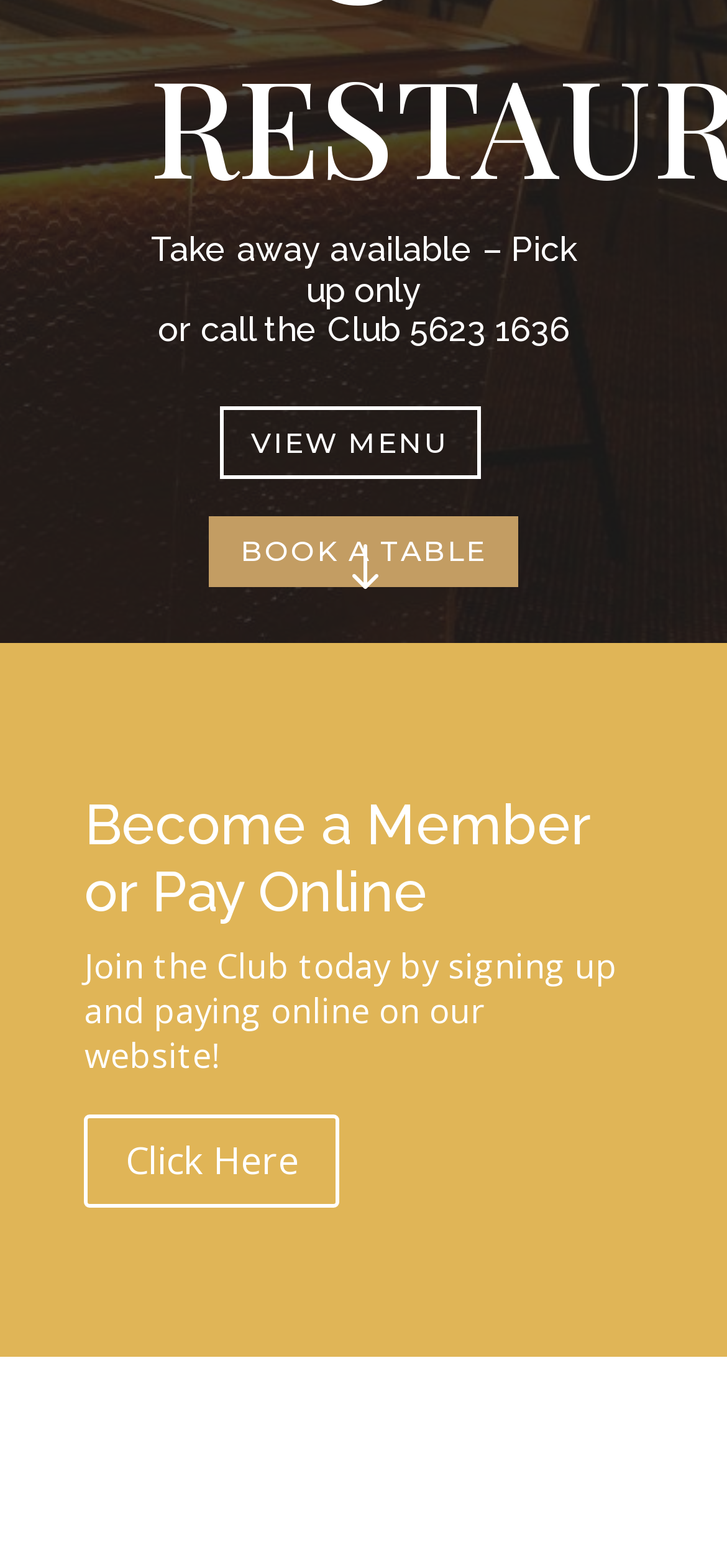Answer the question in one word or a short phrase:
What is the phone number to call the Club?

5623 1636